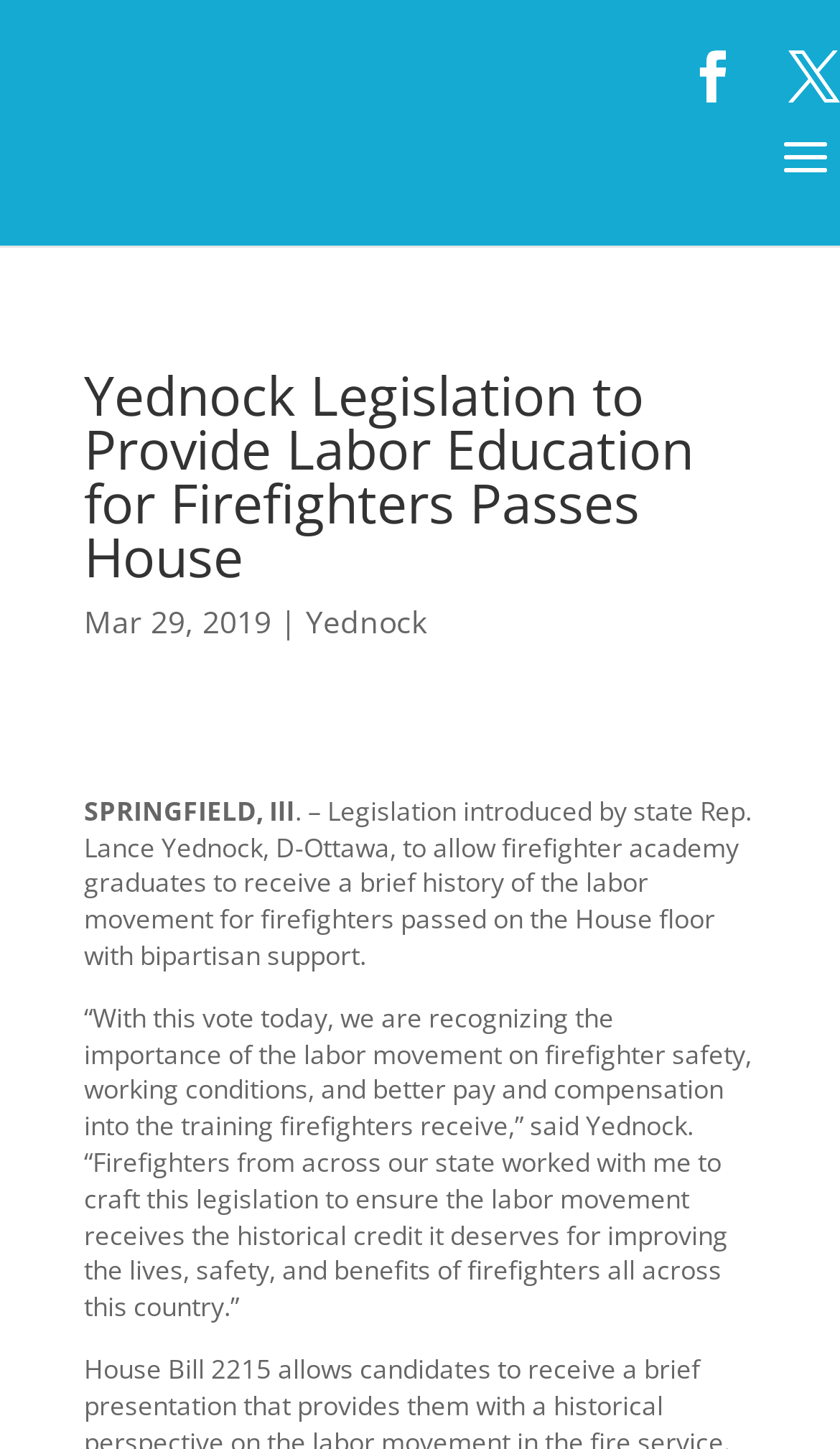Who introduced the legislation?
Look at the screenshot and give a one-word or phrase answer.

Lance Yednock